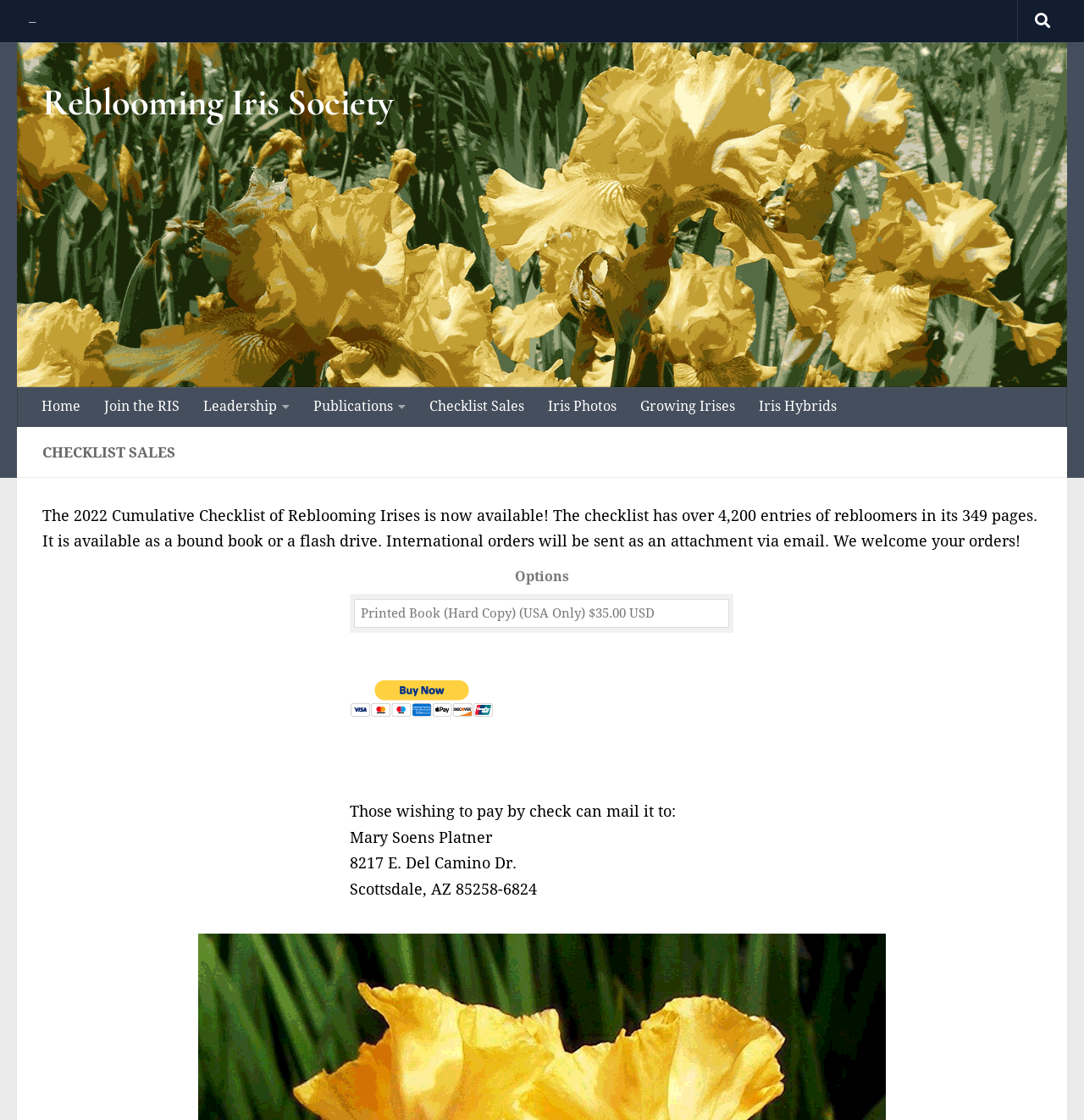Locate the bounding box coordinates of the element you need to click to accomplish the task described by this instruction: "Click the 'Home' link".

[0.027, 0.346, 0.085, 0.38]